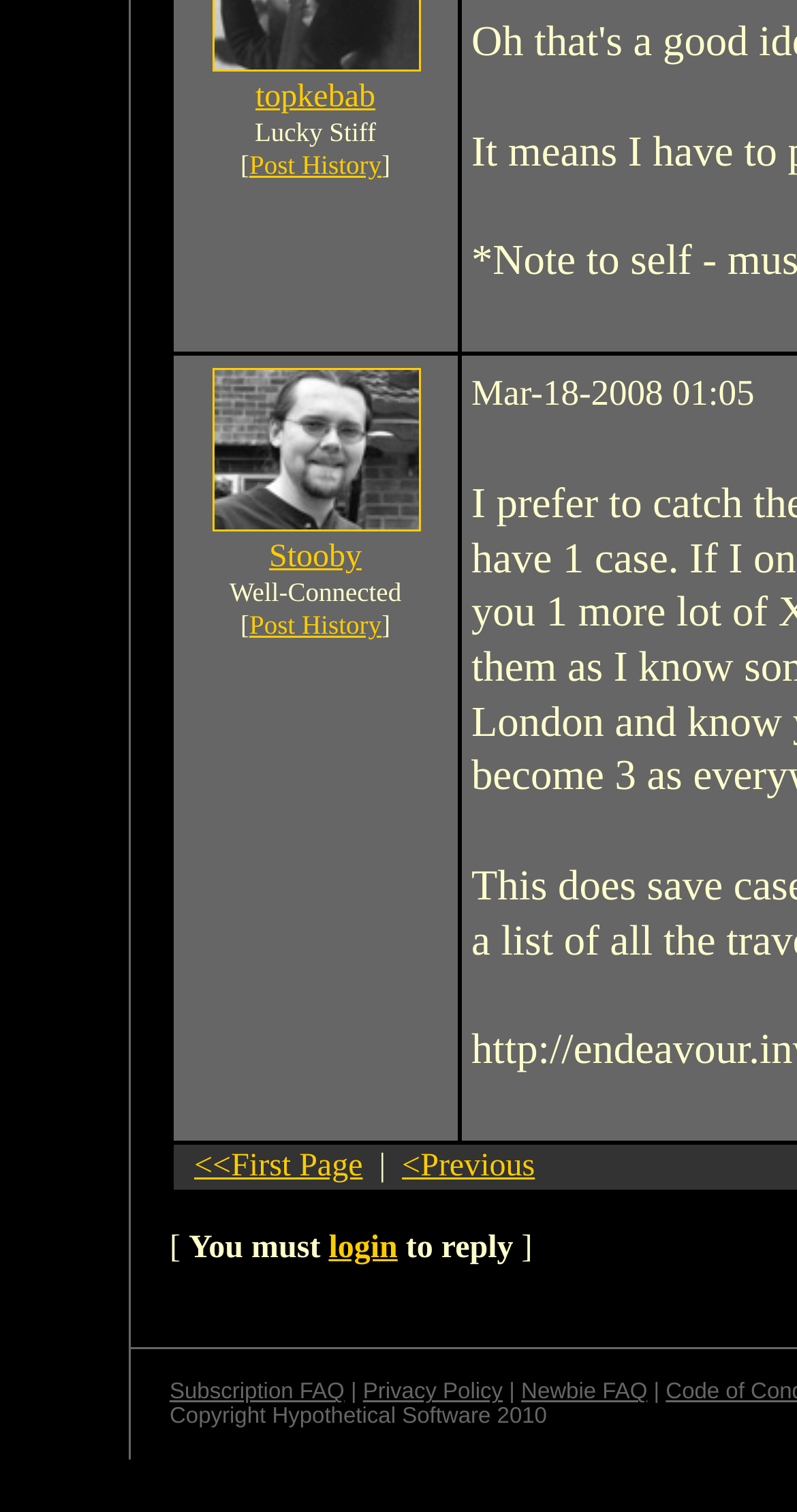Please identify the bounding box coordinates of the area I need to click to accomplish the following instruction: "view Stooby's post history".

[0.338, 0.357, 0.454, 0.38]